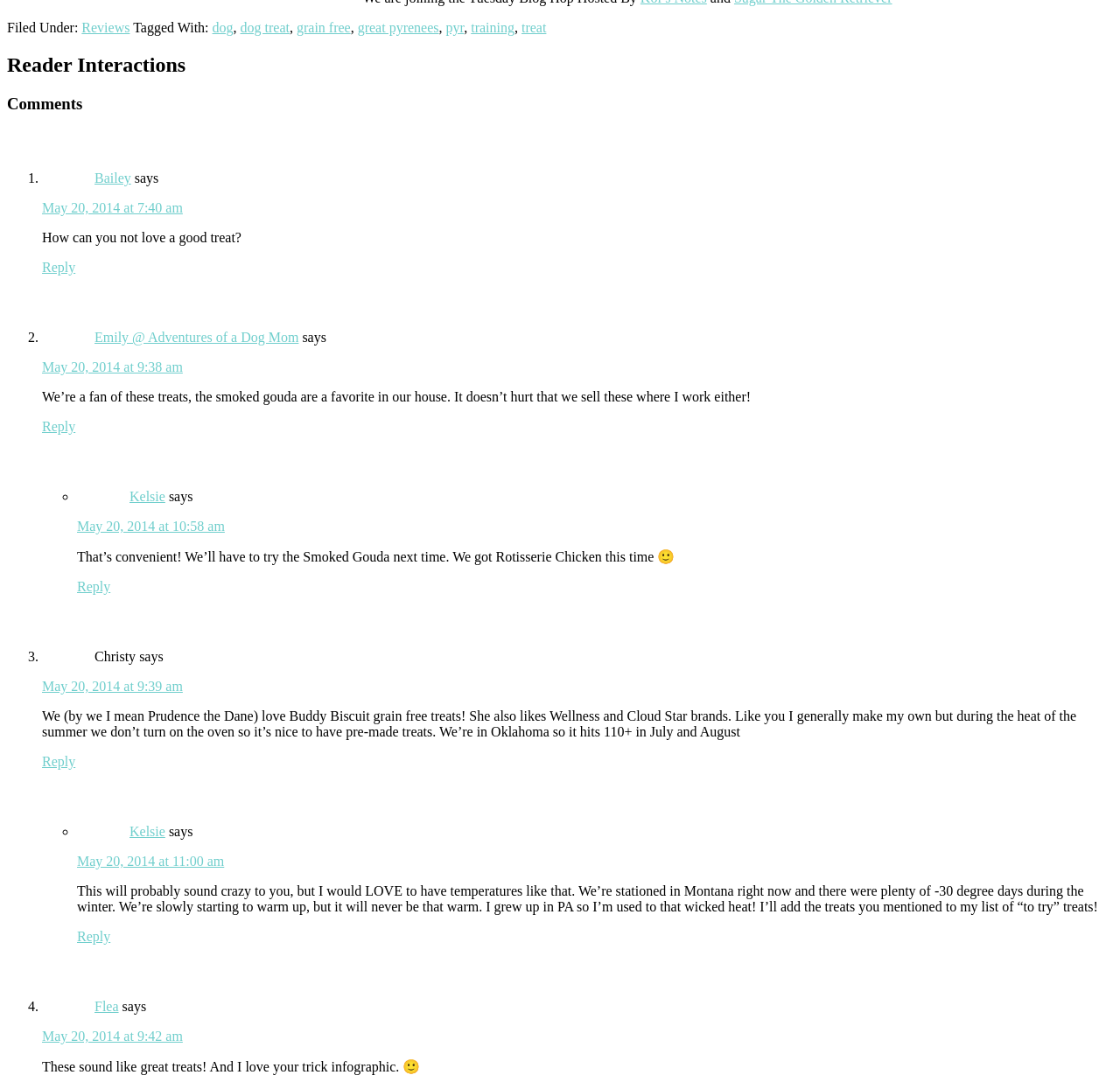Determine the coordinates of the bounding box for the clickable area needed to execute this instruction: "Click on the 'Reply to Kelsie' link".

[0.069, 0.532, 0.099, 0.545]